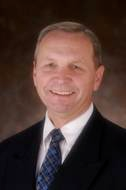Describe every important feature and element in the image comprehensively.

This image features a professional headshot of a man, likely representing a figure in the real estate industry. He is dressed in formal attire, wearing a dark suit with a patterned tie, and is smiling confidently at the camera. The backdrop is neutral, possibly enhancing the professional ambiance of the photo. He is identified as David Hamill, the owner and designated broker of Far West Realty, which specializes in property management. His approachable demeanor suggests experience in dealing with clients and tenants, emphasizing his role in fostering positive landlord-tenant relationships through effective property management.